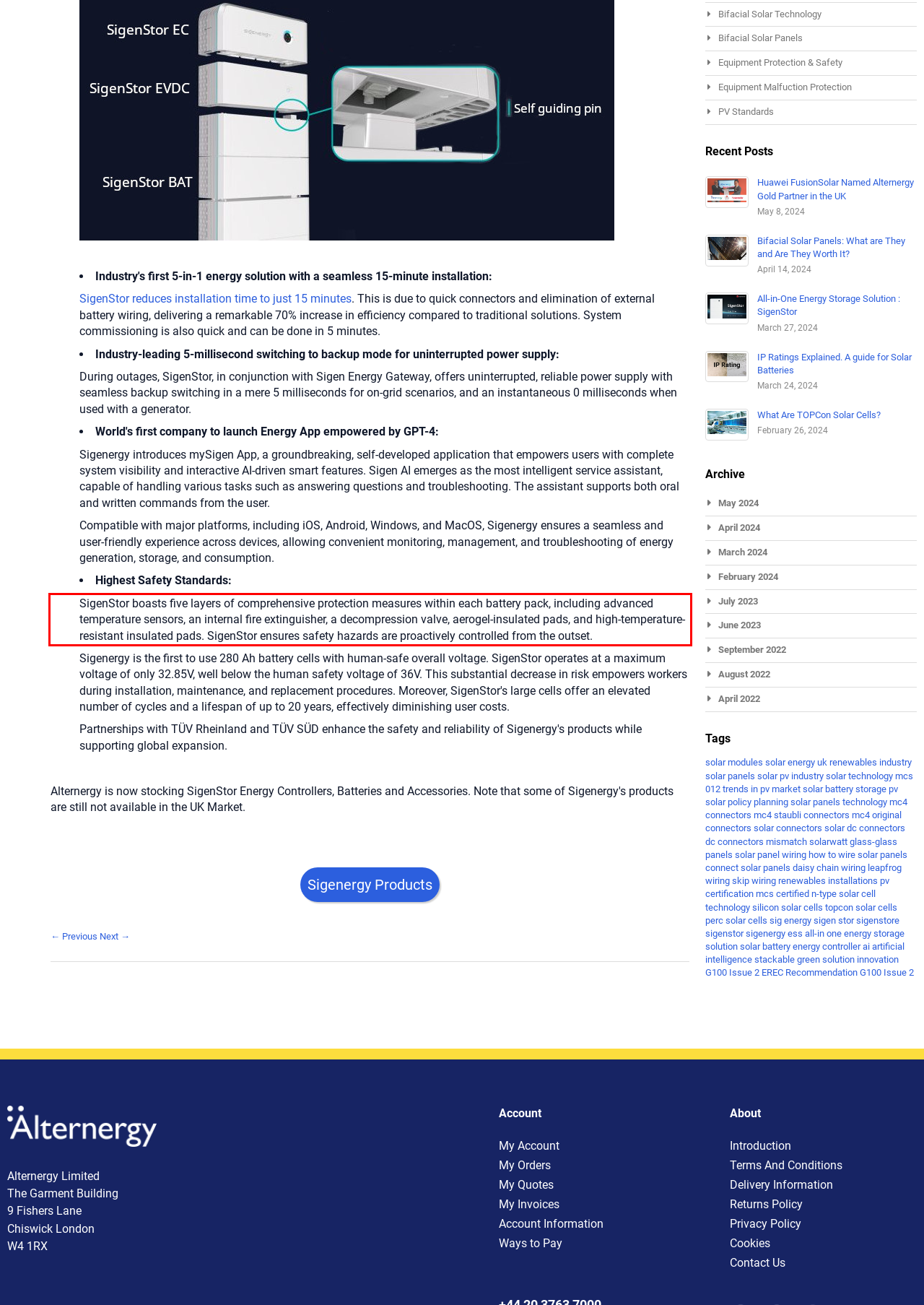Inspect the webpage screenshot that has a red bounding box and use OCR technology to read and display the text inside the red bounding box.

SigenStor boasts five layers of comprehensive protection measures within each battery pack, including advanced temperature sensors, an internal fire extinguisher, a decompression valve, aerogel-insulated pads, and high-temperature-resistant insulated pads. SigenStor ensures safety hazards are proactively controlled from the outset.